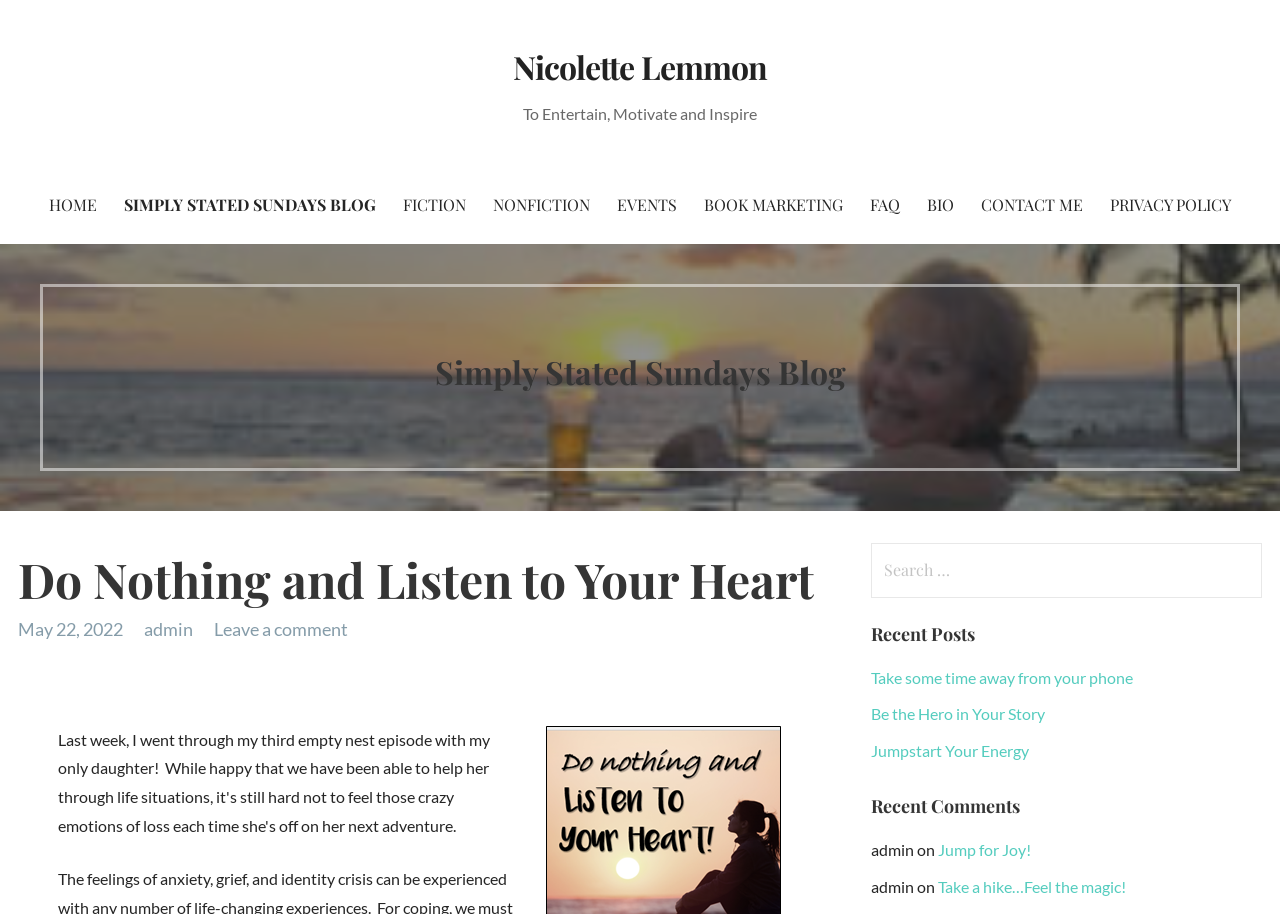Specify the bounding box coordinates of the region I need to click to perform the following instruction: "Read the Simply Stated Sundays Blog". The coordinates must be four float numbers in the range of 0 to 1, i.e., [left, top, right, bottom].

[0.08, 0.383, 0.92, 0.432]